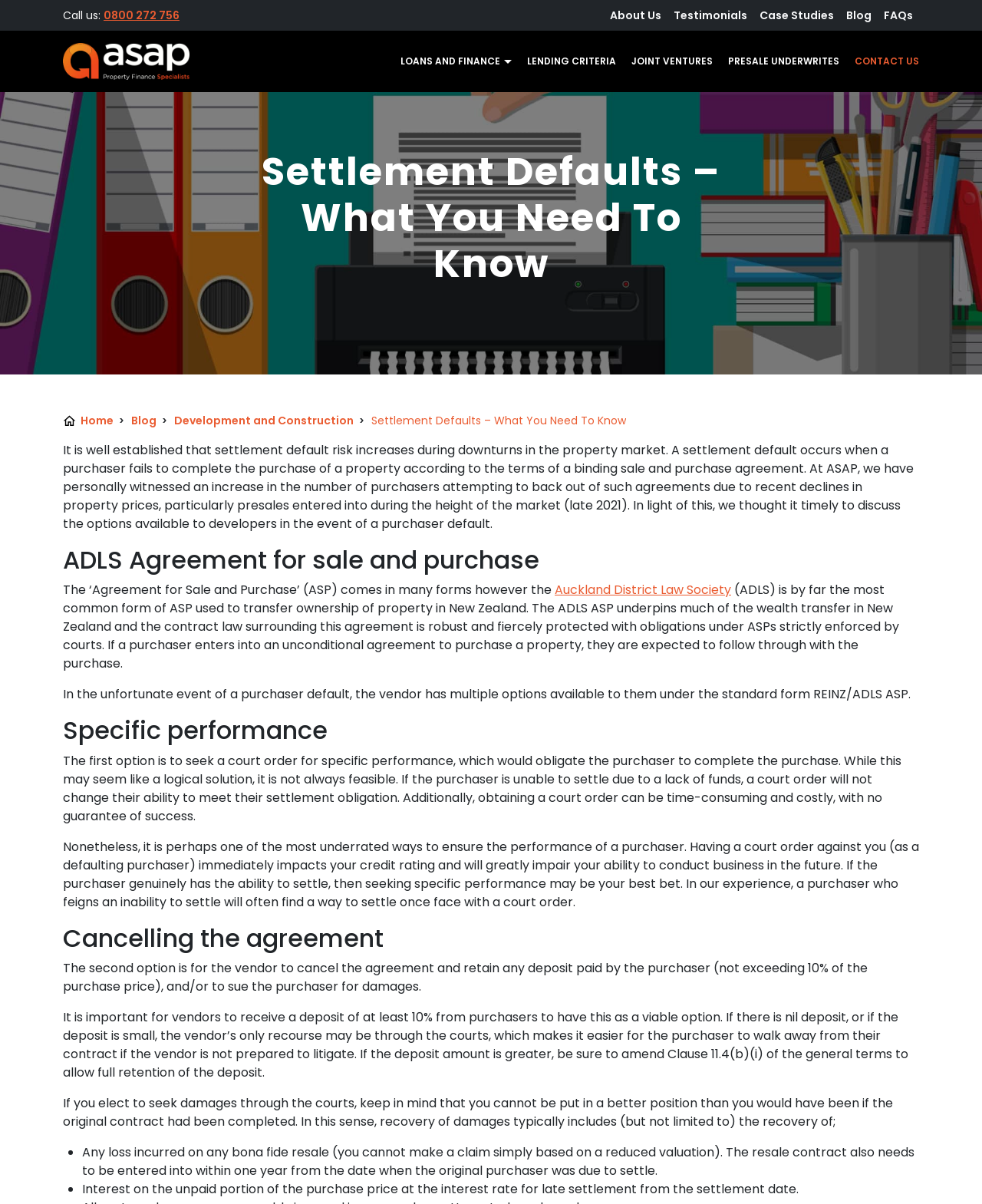Can you find the bounding box coordinates for the element that needs to be clicked to execute this instruction: "Click 'About Us'"? The coordinates should be given as four float numbers between 0 and 1, i.e., [left, top, right, bottom].

[0.615, 0.0, 0.68, 0.025]